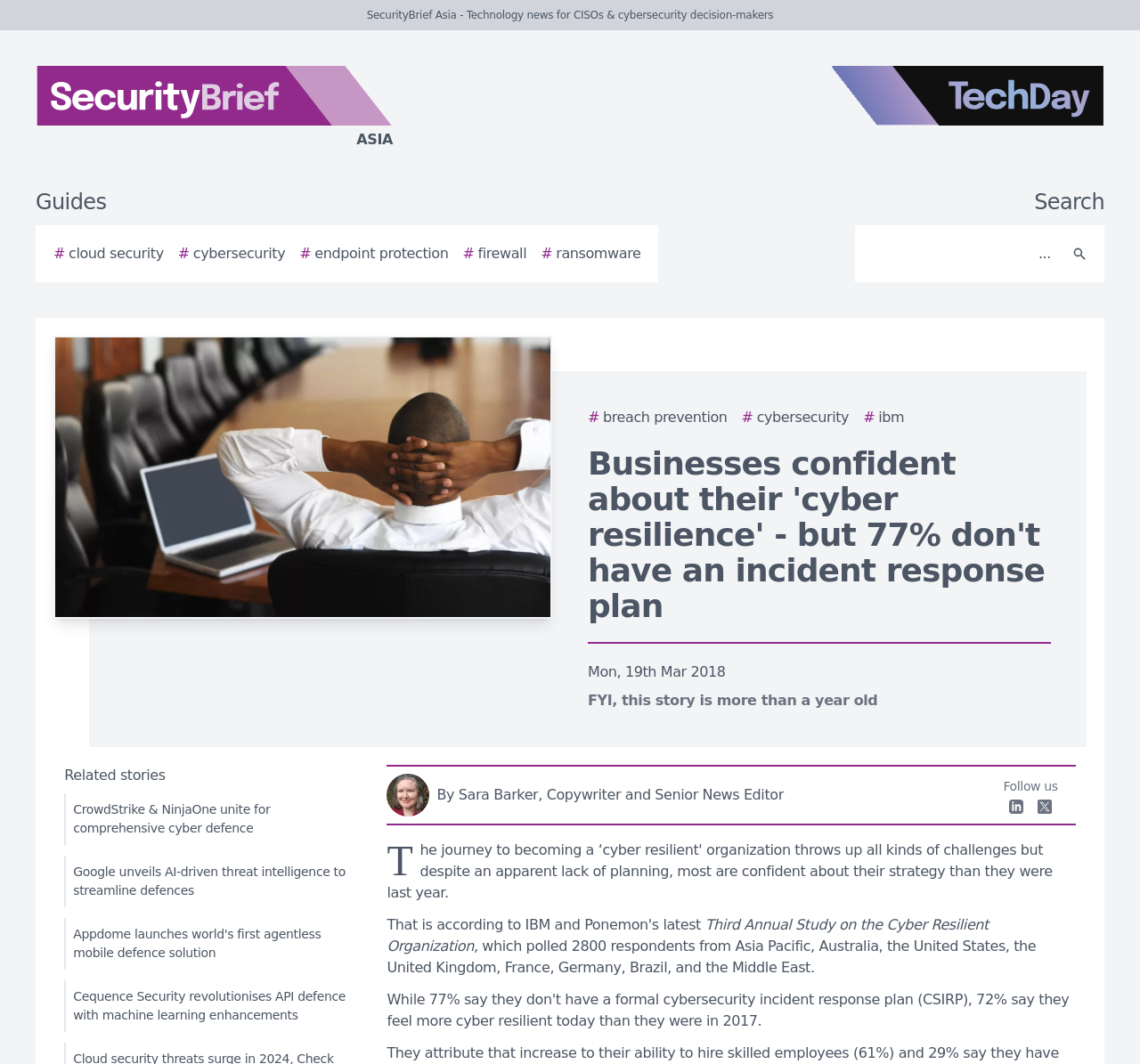Use a single word or phrase to answer the question:
How many related stories are there?

4